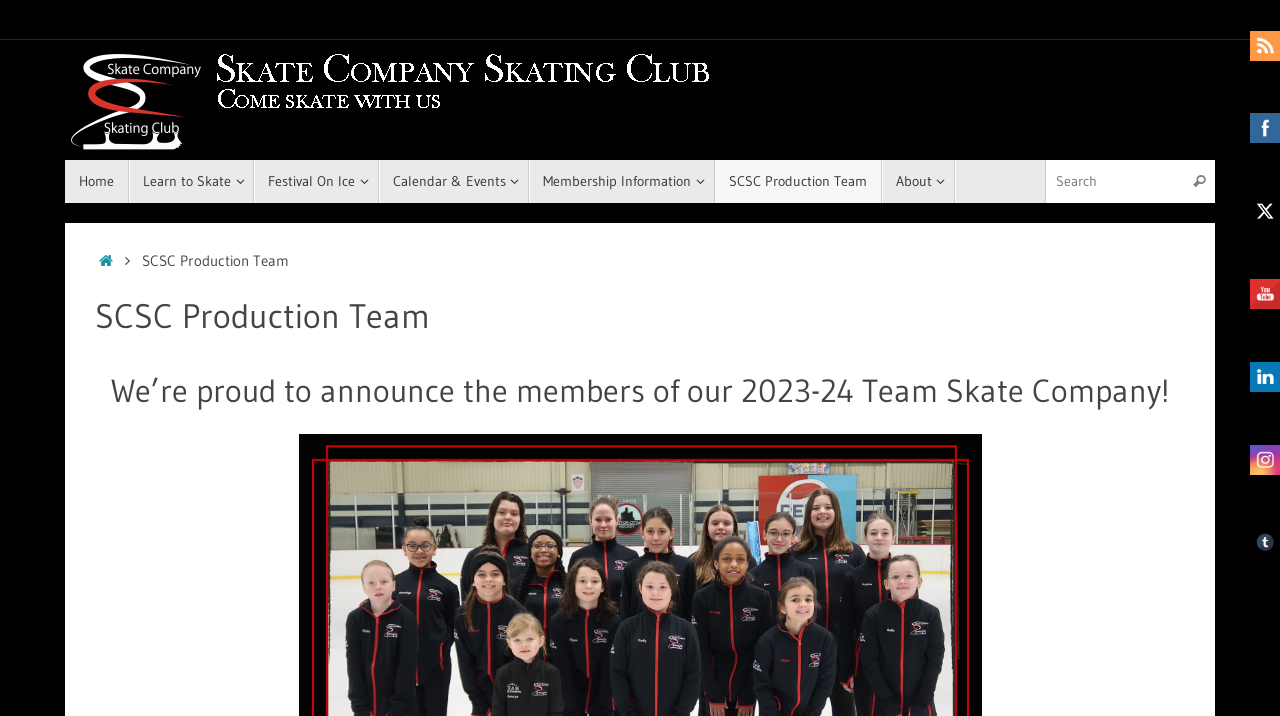Find the bounding box coordinates of the element's region that should be clicked in order to follow the given instruction: "check membership information". The coordinates should consist of four float numbers between 0 and 1, i.e., [left, top, right, bottom].

[0.413, 0.223, 0.558, 0.284]